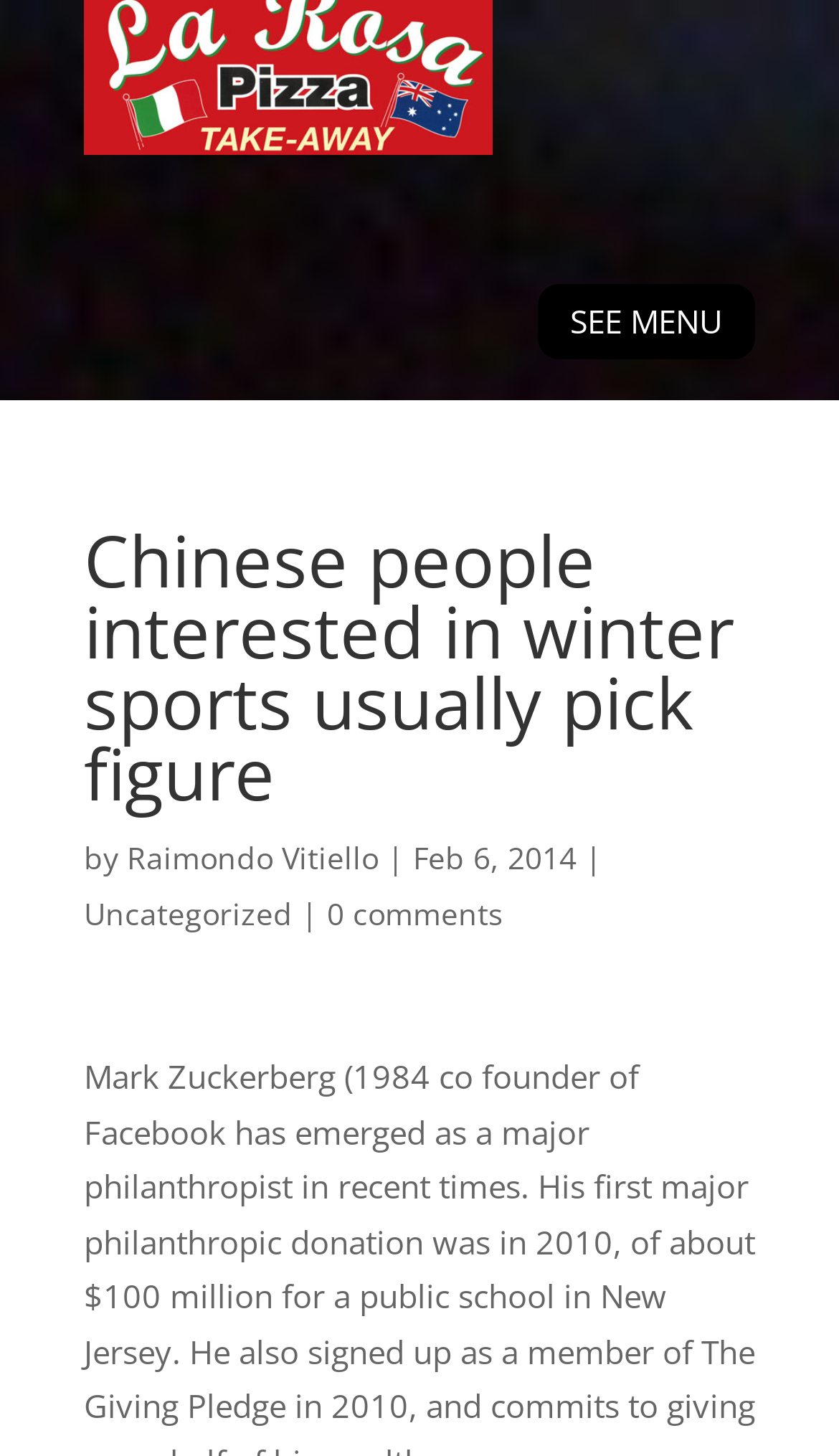How many comments does the article have?
Please provide a single word or phrase answer based on the image.

0 comments